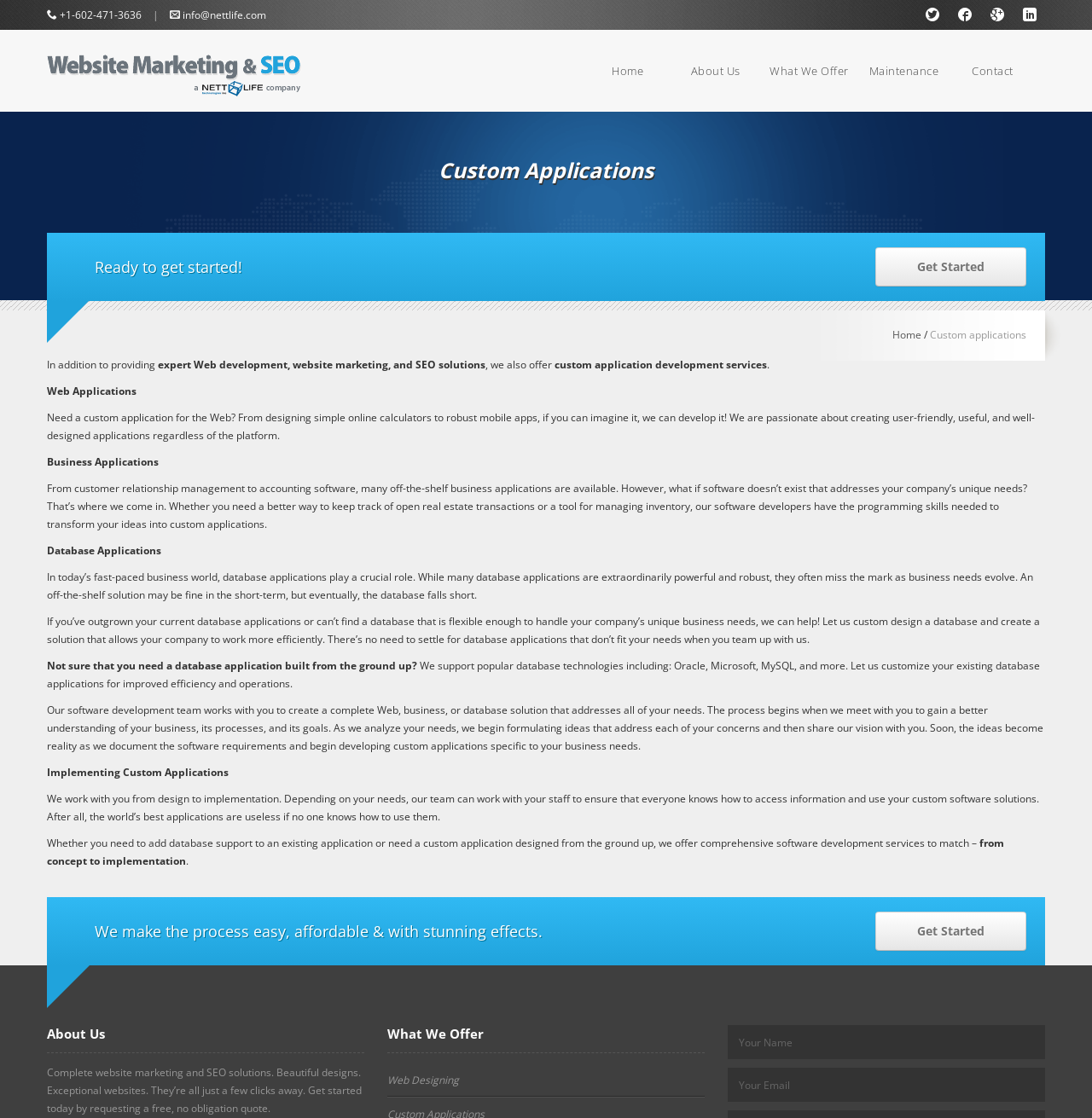What is the phone number on the top left?
Based on the image, answer the question with as much detail as possible.

I found the phone number by looking at the top left section of the webpage, where I saw a StaticText element with the OCR text '+1-602-471-3636'.